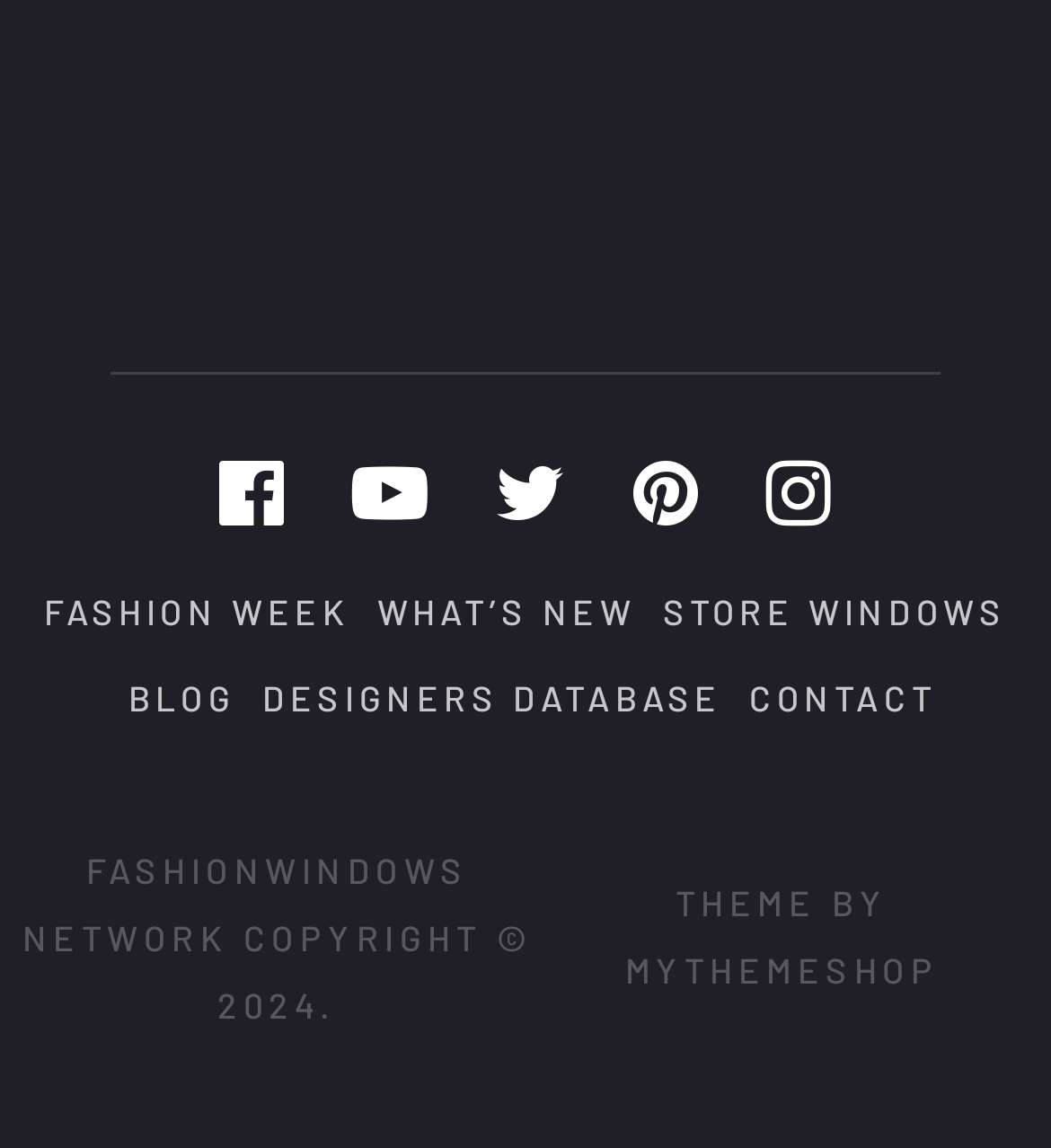What is the main topic of the webpage?
Based on the screenshot, answer the question with a single word or phrase.

Fashion